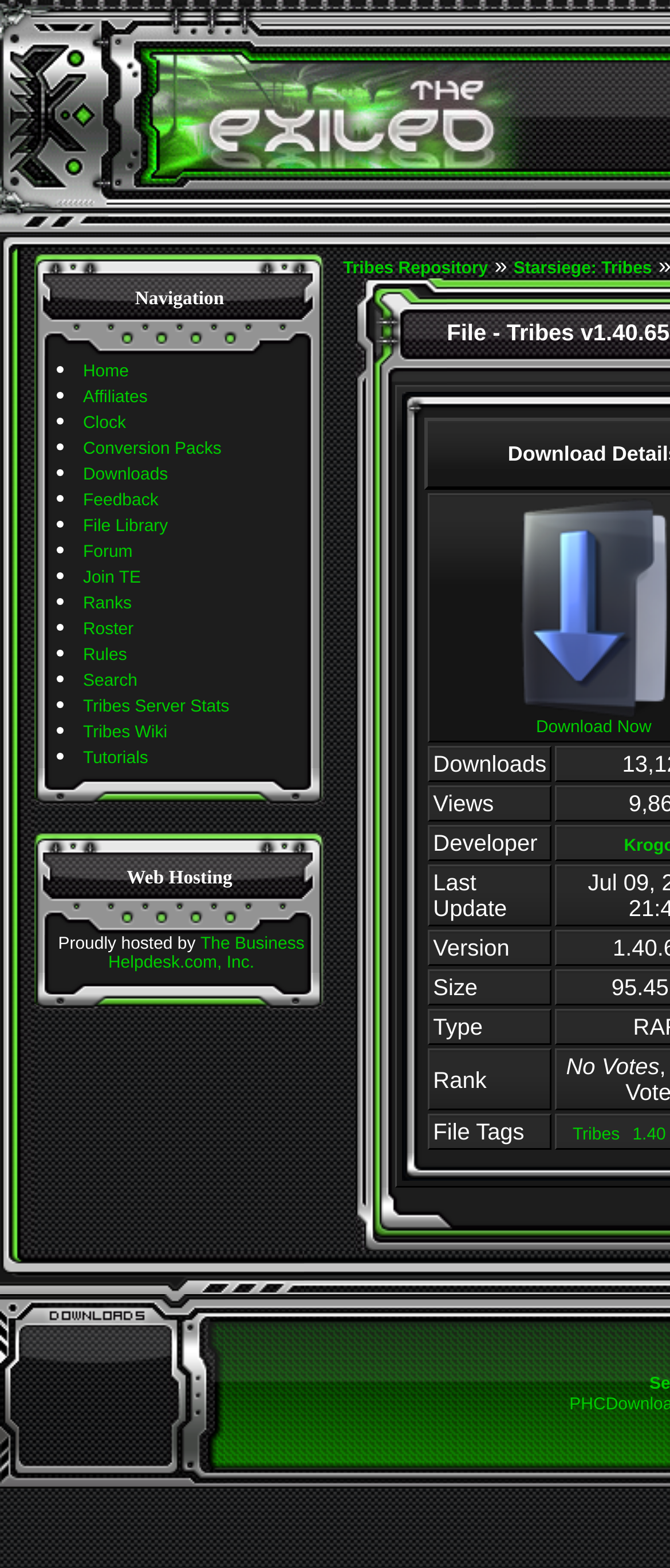Provide the bounding box coordinates of the HTML element described by the text: "Performance". The coordinates should be in the format [left, top, right, bottom] with values between 0 and 1.

None